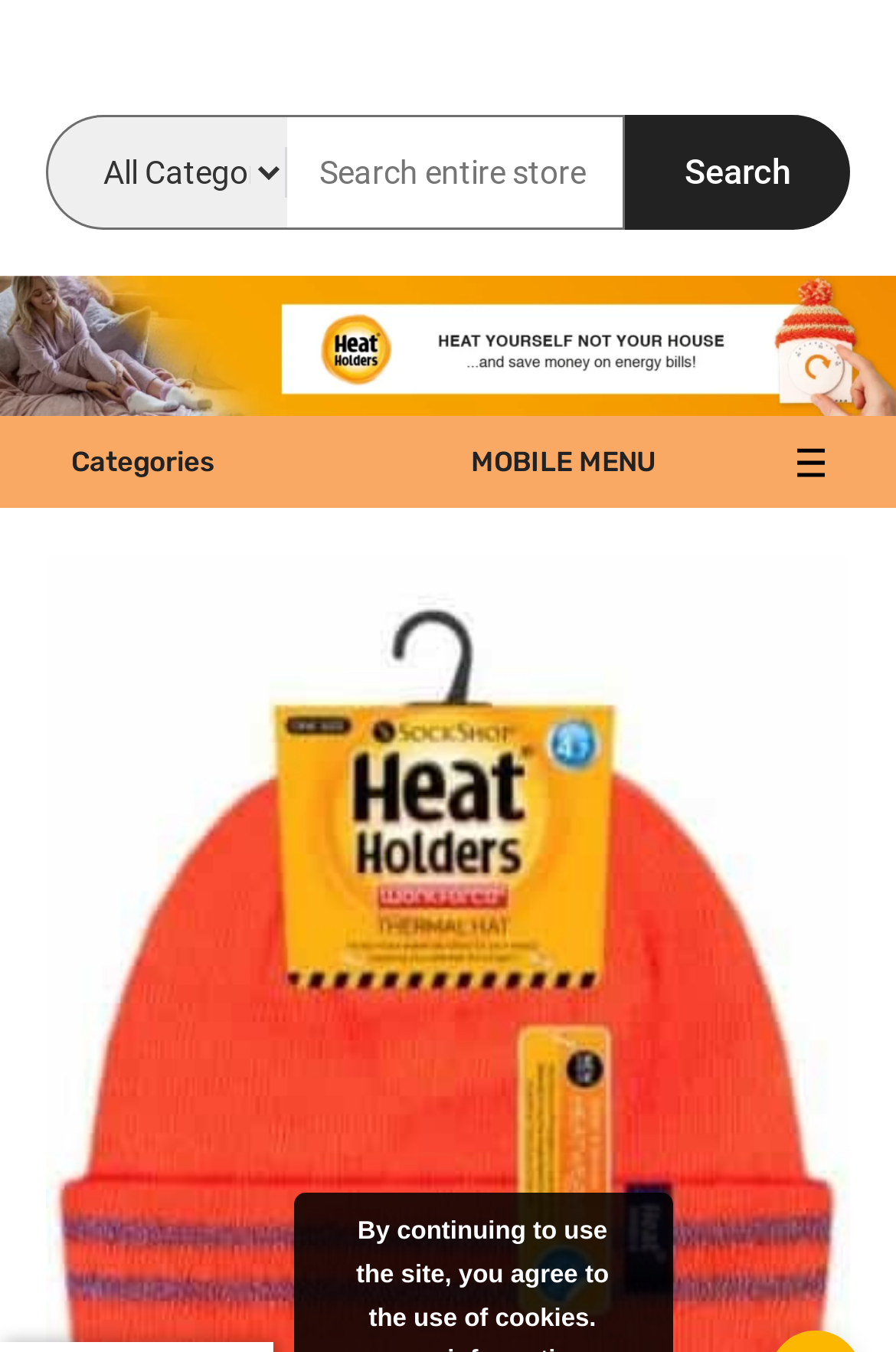Please analyze the image and provide a thorough answer to the question:
What is the type of image displayed on the webpage?

I found an image with the text 'Heat Holders Heat Yourself not Your Home', which suggests that the image is a logo or a banner of the Heat Holders brand.